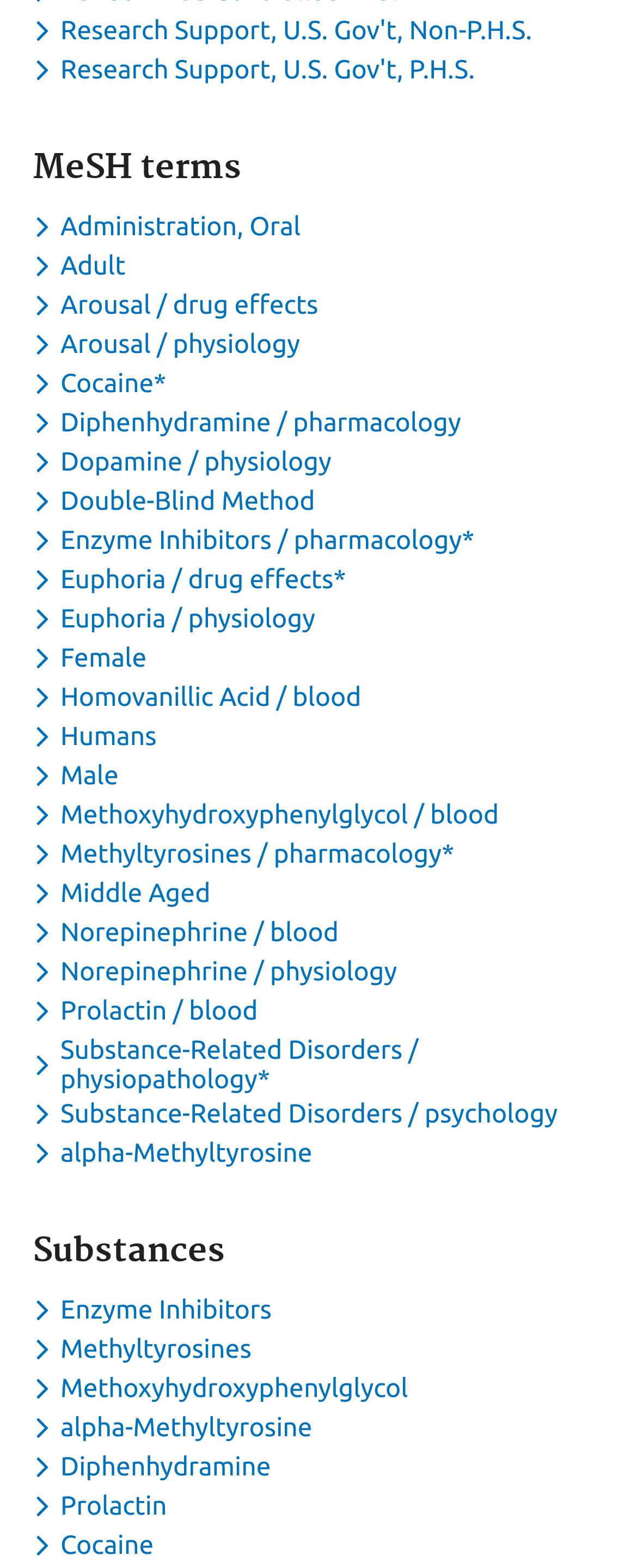Find the bounding box coordinates for the element described here: "Adult".

[0.051, 0.16, 0.21, 0.179]